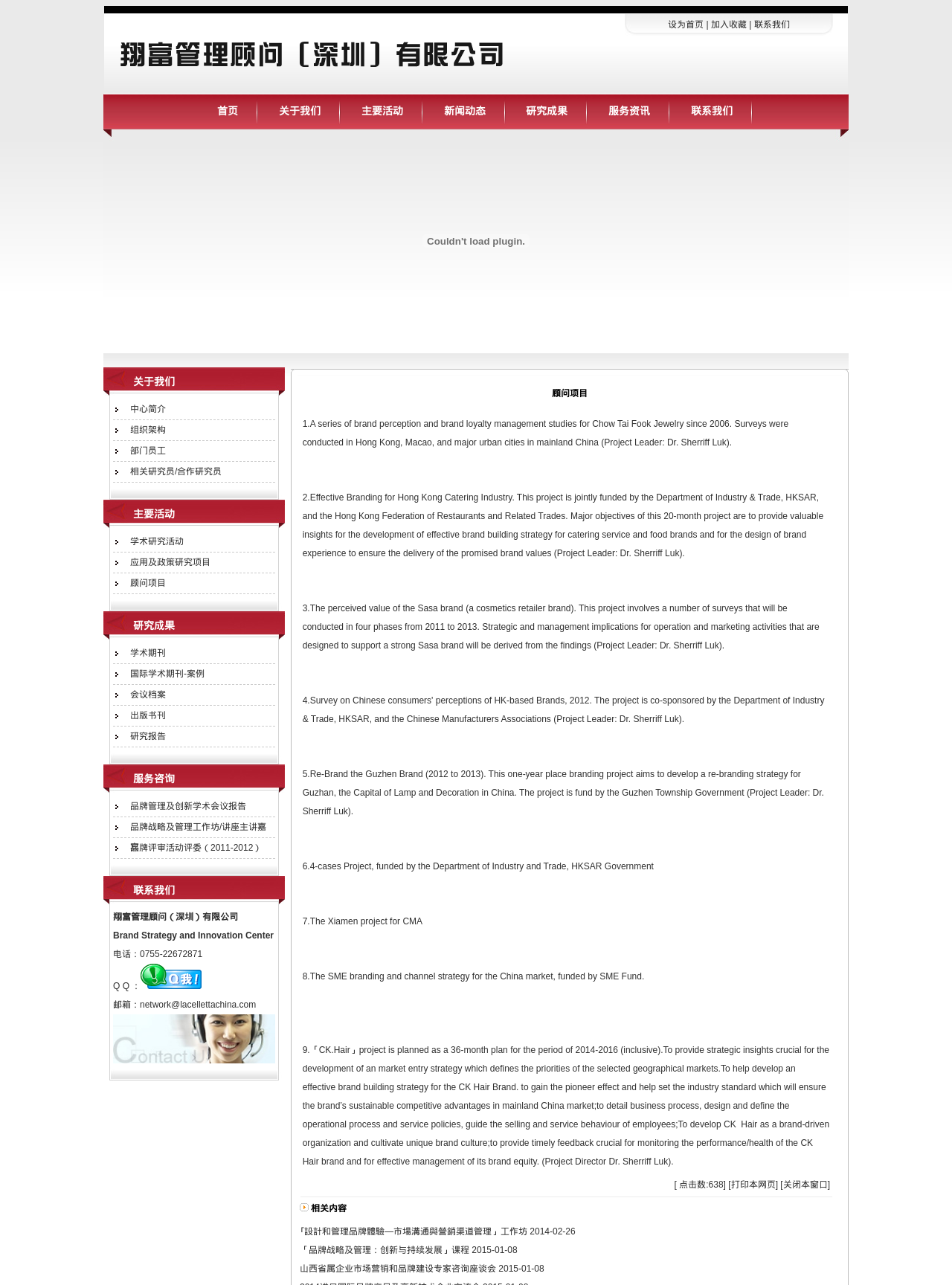Find the bounding box of the web element that fits this description: "parent_node: 翔富管理顾问（深圳）有限公司".

[0.148, 0.763, 0.212, 0.771]